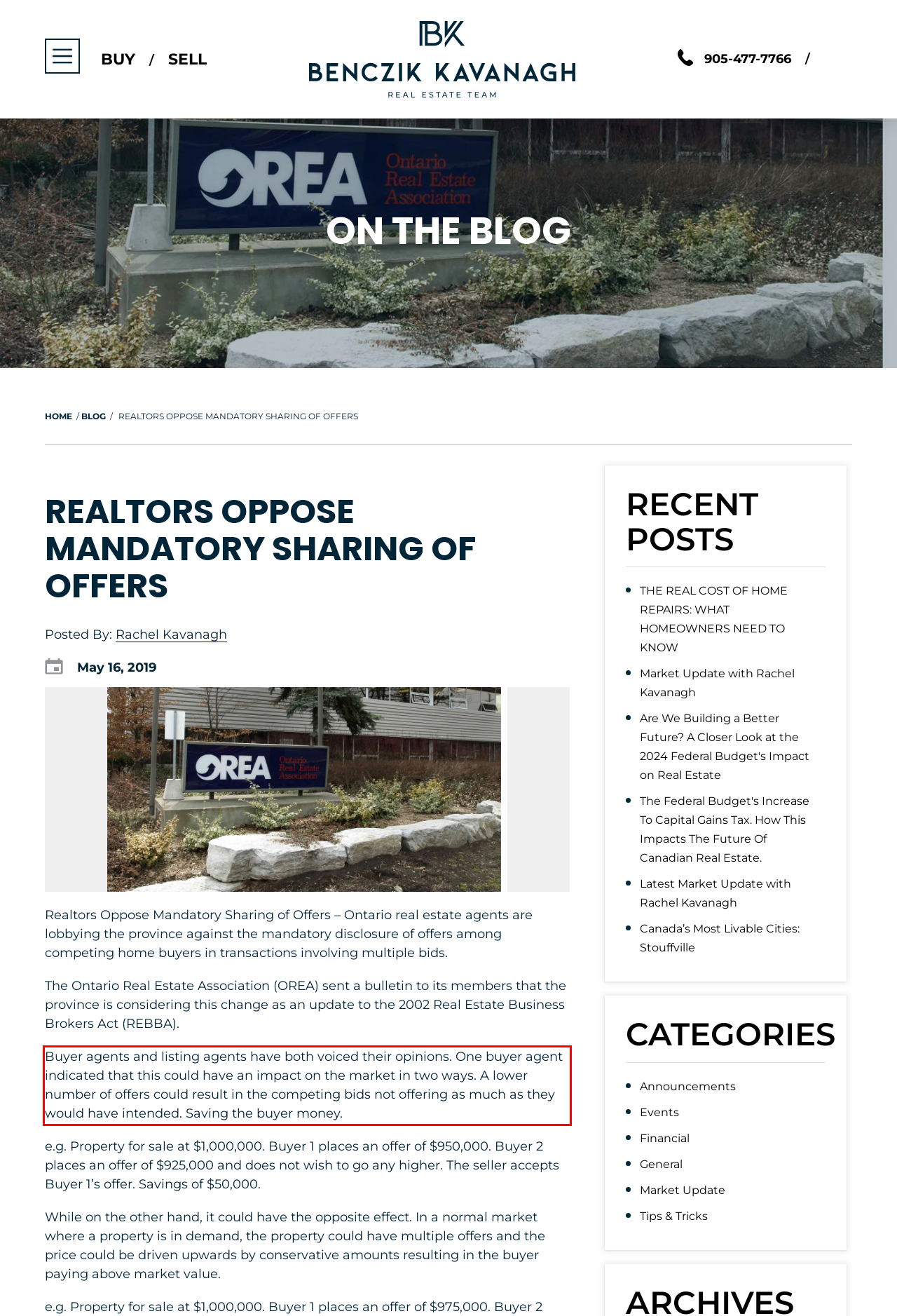The screenshot you have been given contains a UI element surrounded by a red rectangle. Use OCR to read and extract the text inside this red rectangle.

Buyer agents and listing agents have both voiced their opinions. One buyer agent indicated that this could have an impact on the market in two ways. A lower number of offers could result in the competing bids not offering as much as they would have intended. Saving the buyer money.